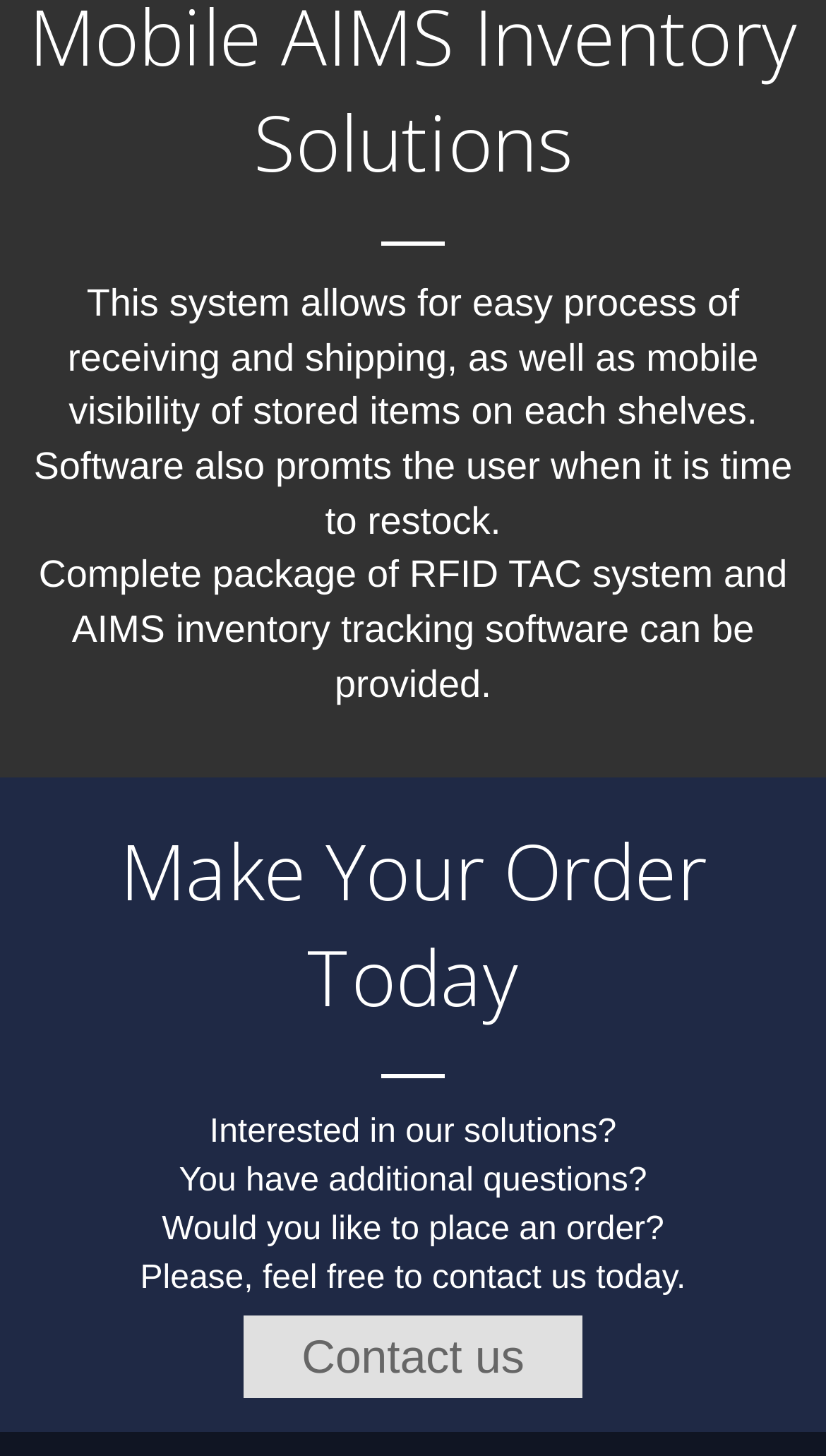Use one word or a short phrase to answer the question provided: 
What is the tone of the webpage?

Inviting